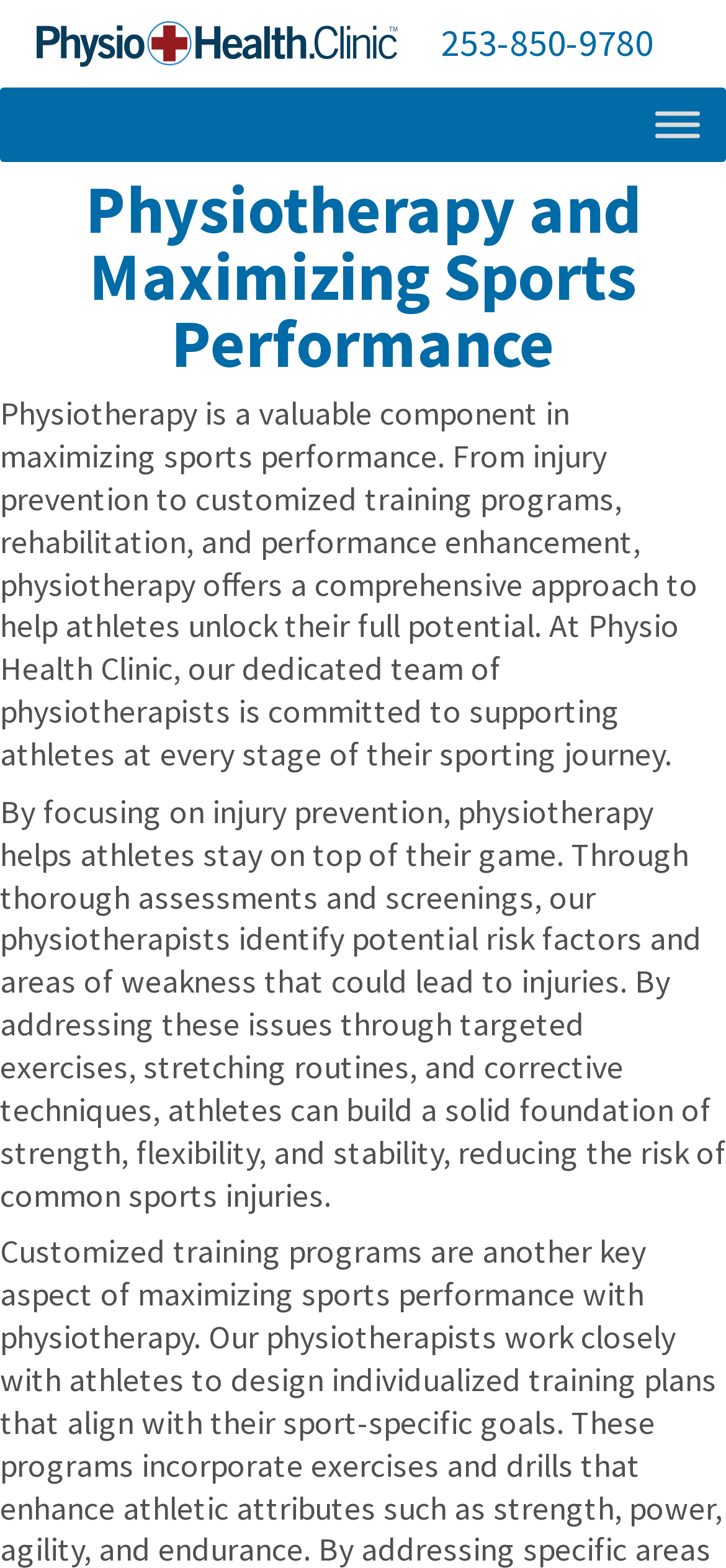Summarize the webpage with intricate details.

The webpage is about Physio Health Clinic, a physiotherapy service provider that aims to help athletes maximize their sports performance and prevent injuries. At the top left of the page, there is a home page link accompanied by an image. Next to it, on the top right, is a phone number, 253-850-9780. 

Below the top section, there is a main content area that occupies most of the page. It starts with a heading that reads "Physiotherapy and Maximizing Sports Performance". 

Under the heading, there is a paragraph of text that explains the importance of physiotherapy in maximizing sports performance. It mentions that physiotherapy offers a comprehensive approach to help athletes unlock their full potential, from injury prevention to customized training programs, rehabilitation, and performance enhancement.

Below this paragraph, there is another block of text that focuses on injury prevention. It explains how physiotherapy helps athletes stay on top of their game by identifying potential risk factors and areas of weakness through thorough assessments and screenings. The text also mentions that targeted exercises, stretching routines, and corrective techniques can help build a solid foundation of strength, flexibility, and stability, reducing the risk of common sports injuries.

On the top right corner of the page, there is a button, but its purpose is not specified.